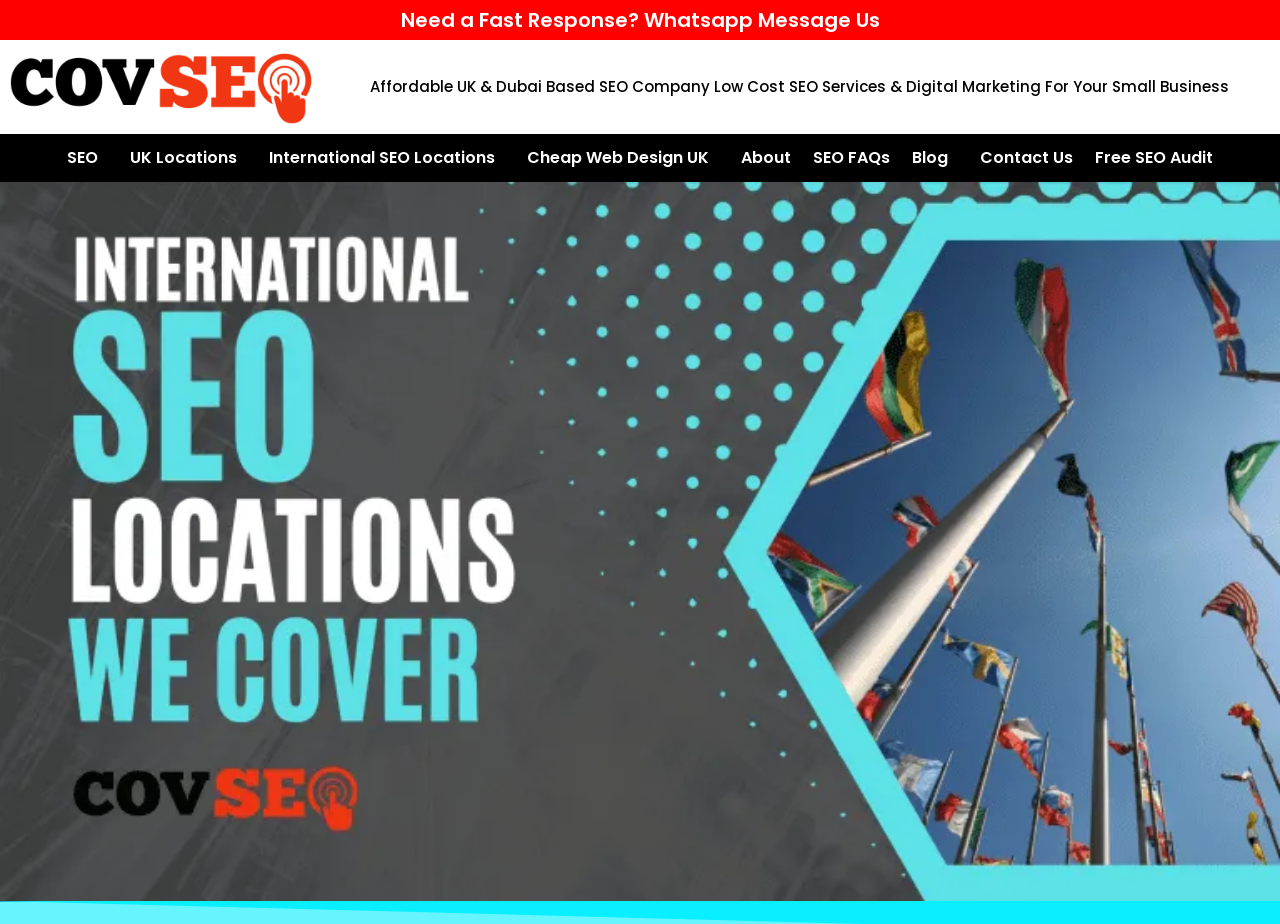Provide a brief response to the question using a single word or phrase: 
What is the company's expertise?

Digital Marketing